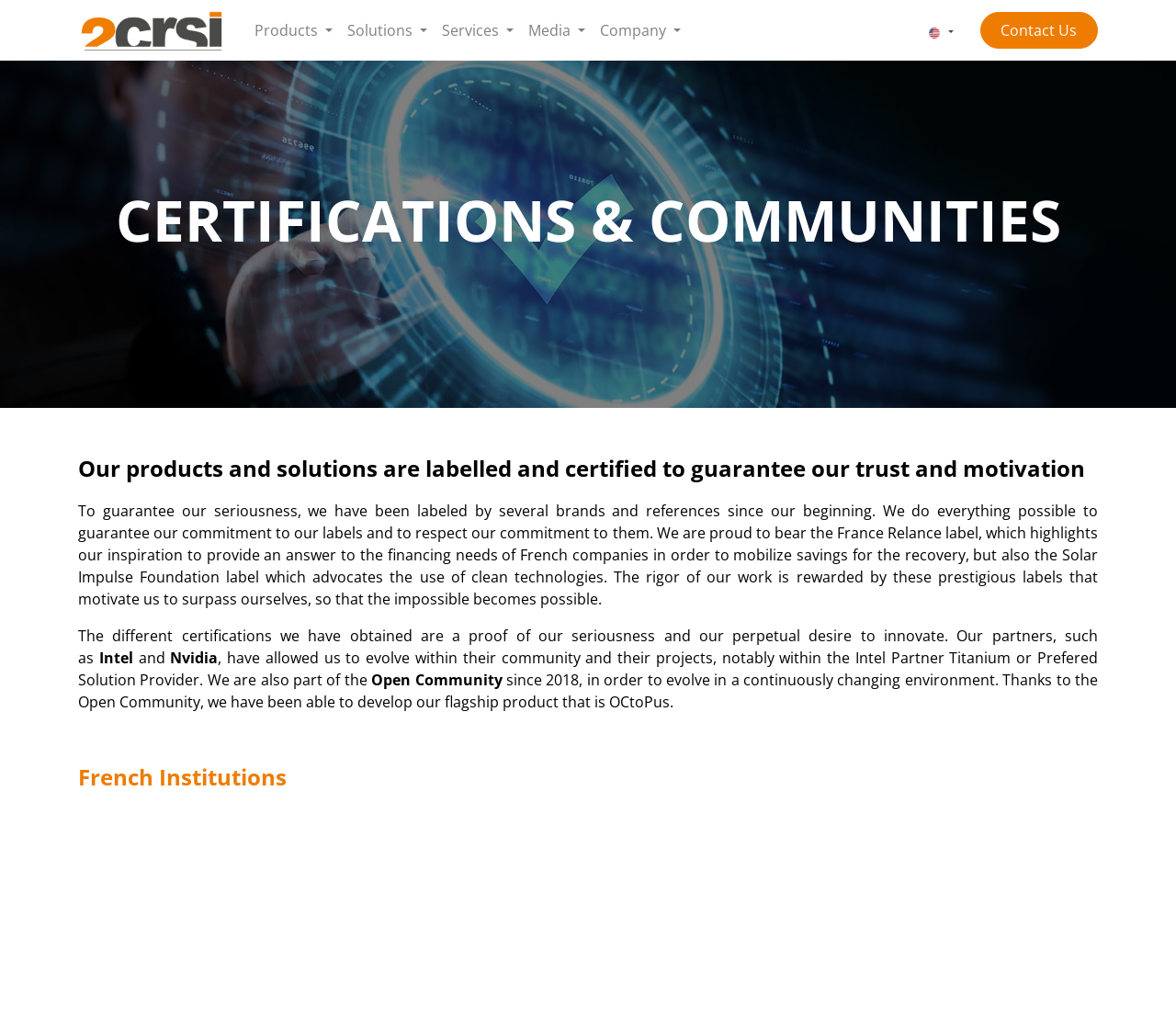Using the format (top-left x, top-left y, bottom-right x, bottom-right y), and given the element description, identify the bounding box coordinates within the screenshot: Company

[0.504, 0.012, 0.585, 0.048]